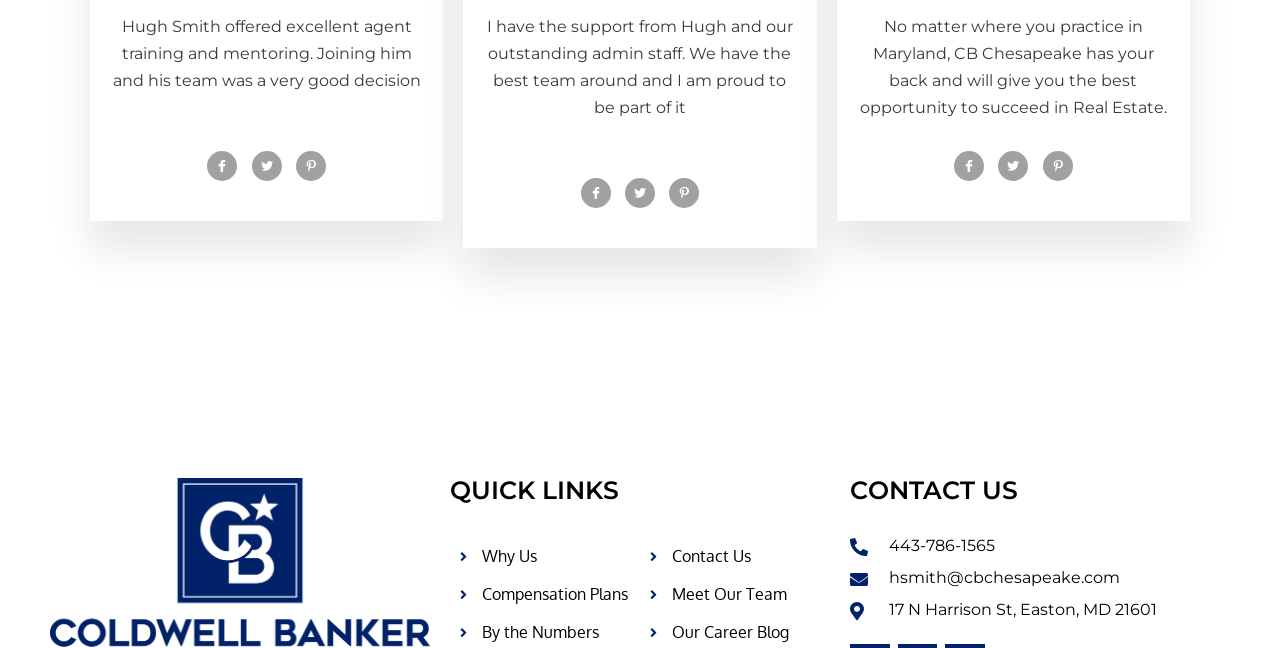What is the address of the office mentioned on the webpage?
Kindly offer a detailed explanation using the data available in the image.

The address '17 N Harrison St, Easton, MD 21601' is mentioned at the bottom of the webpage, indicating the location of the office.